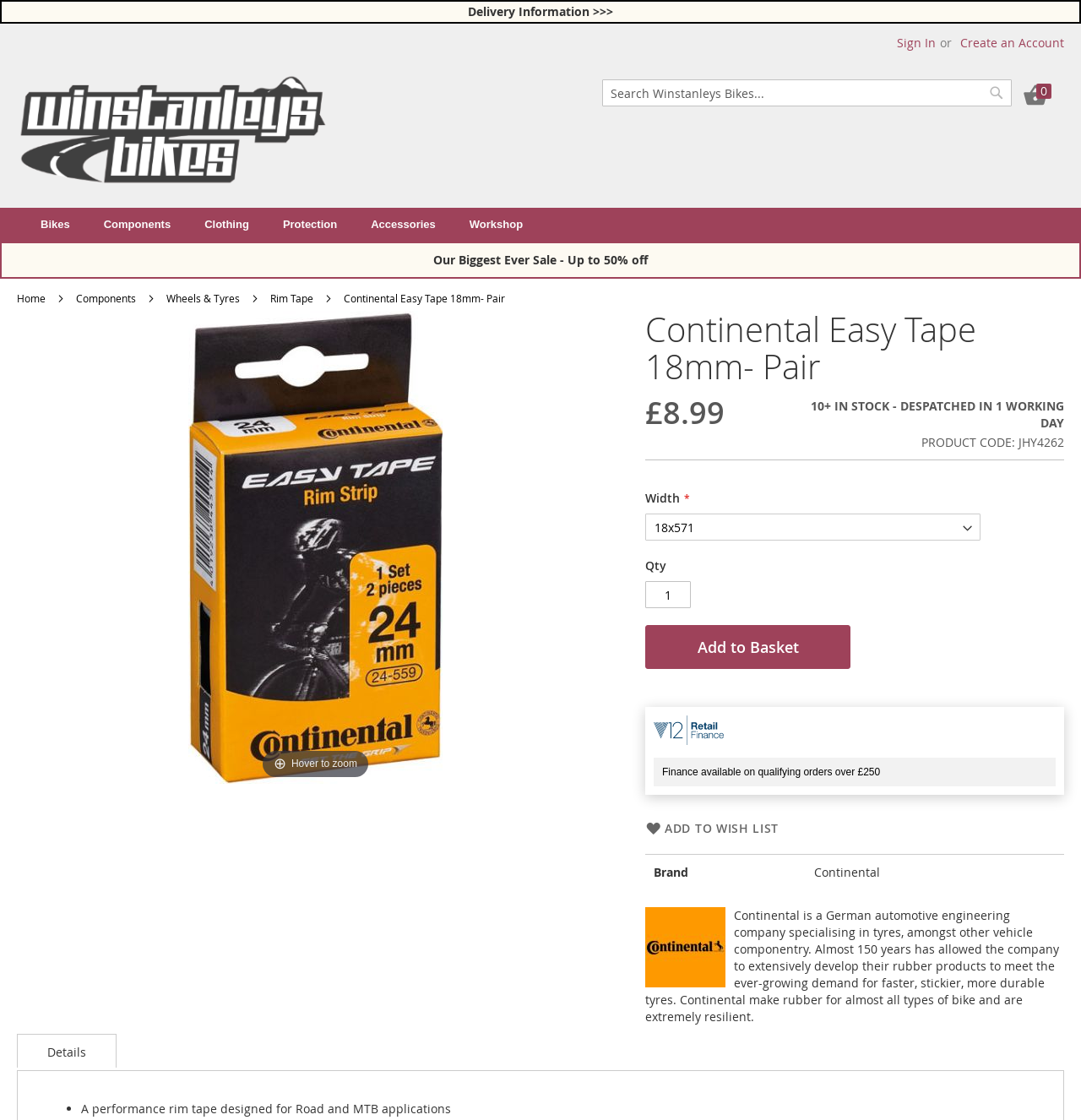Determine the heading of the webpage and extract its text content.

Continental Easy Tape 18mm- Pair